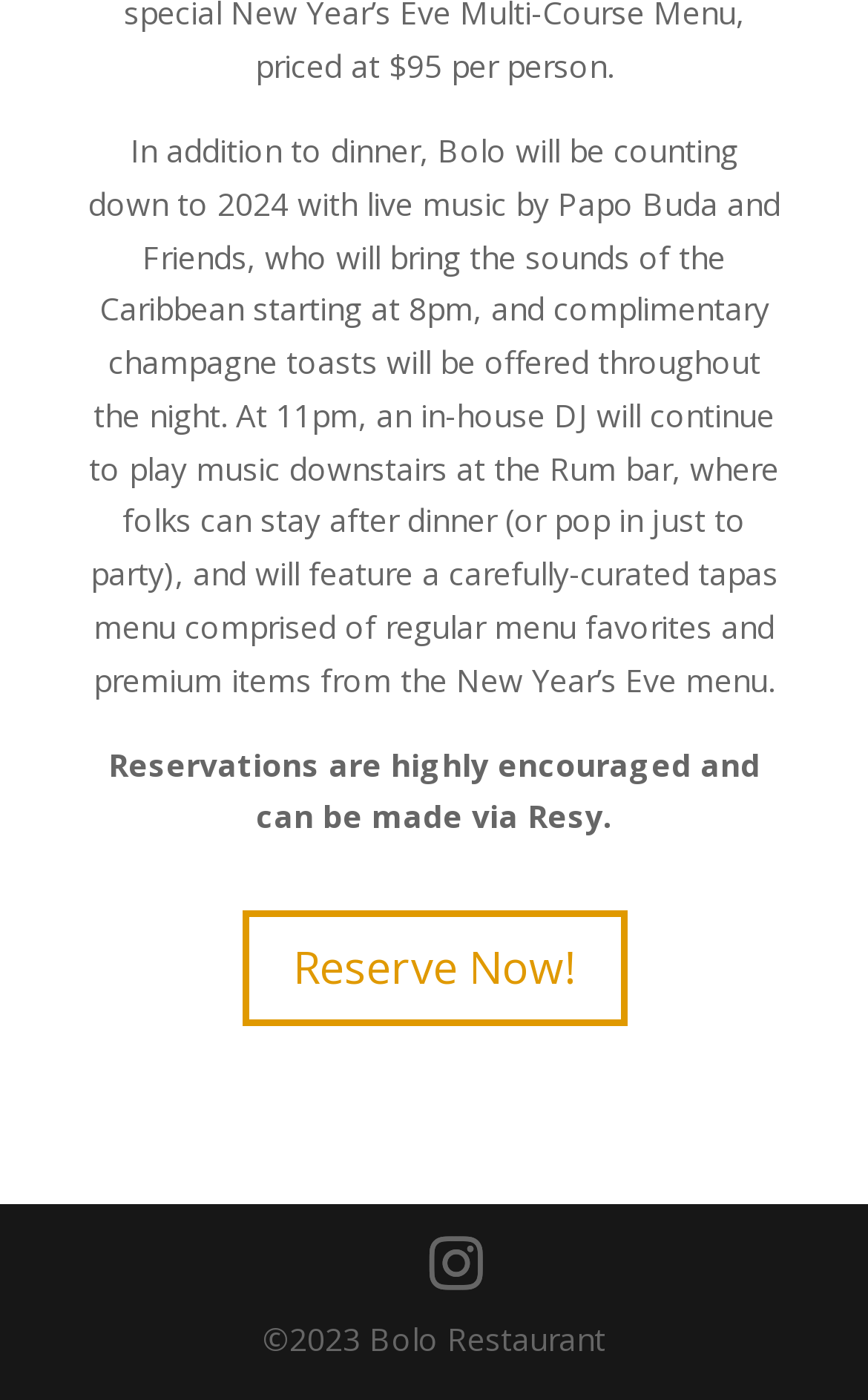Provide a single word or phrase to answer the given question: 
How can reservations be made?

via Resy